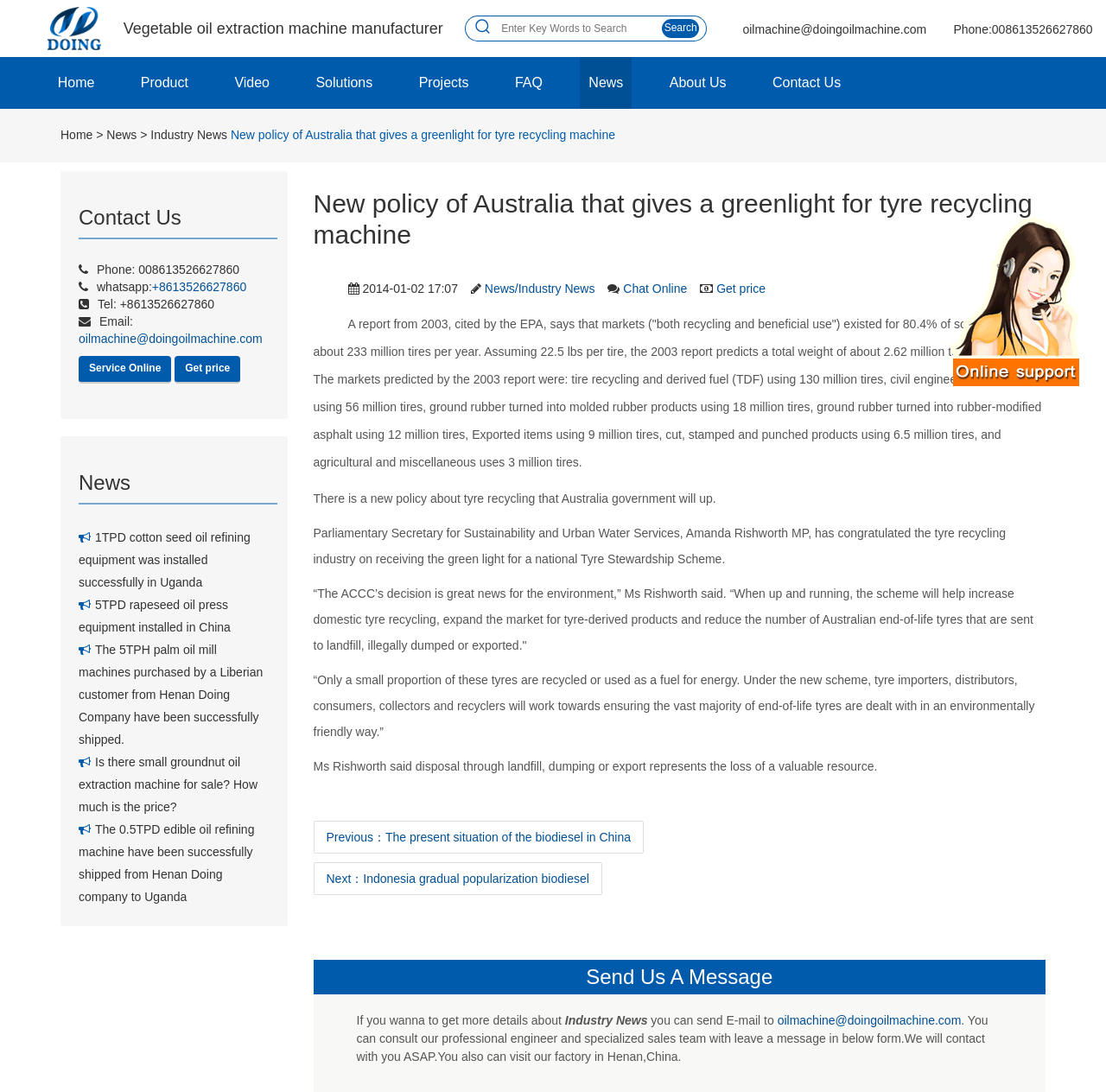Please specify the bounding box coordinates of the clickable region to carry out the following instruction: "Search for keywords". The coordinates should be four float numbers between 0 and 1, in the format [left, top, right, bottom].

[0.452, 0.014, 0.592, 0.038]